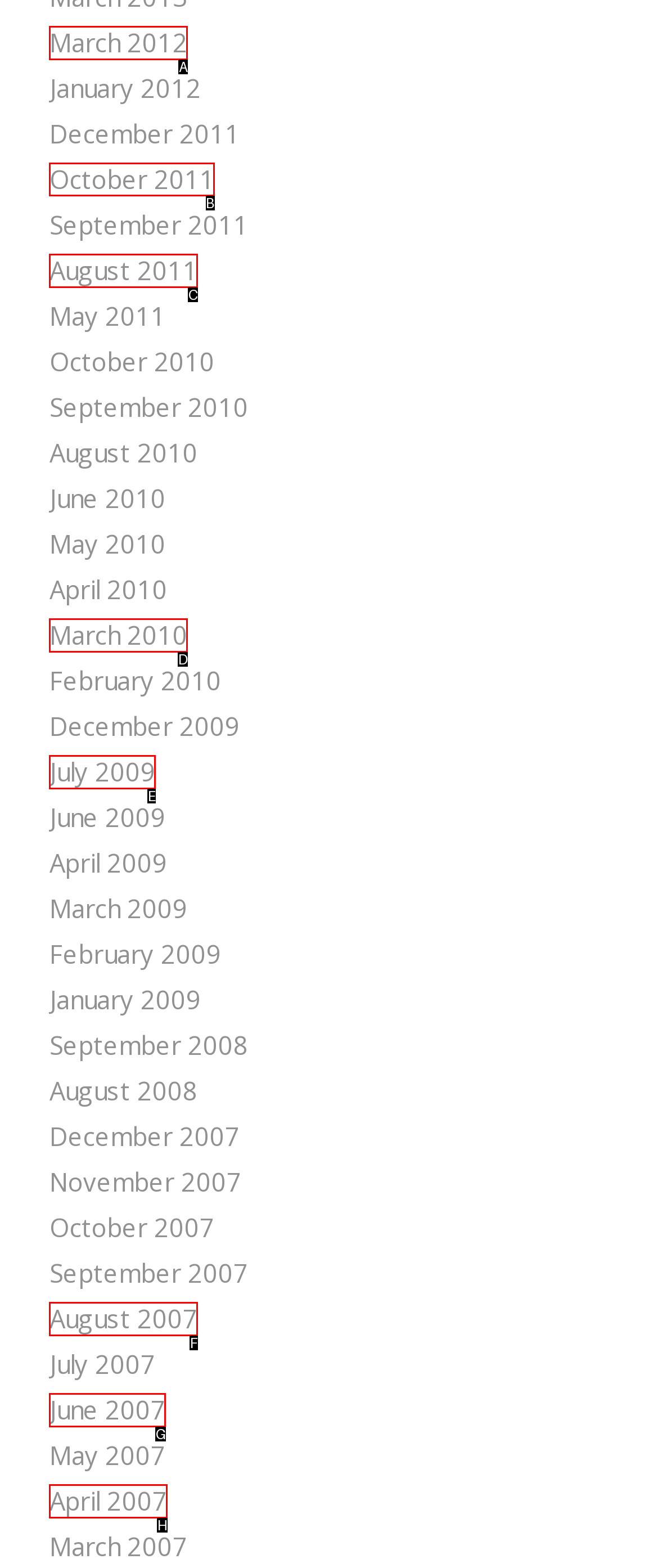Select the HTML element that needs to be clicked to perform the task: view October 2011. Reply with the letter of the chosen option.

B